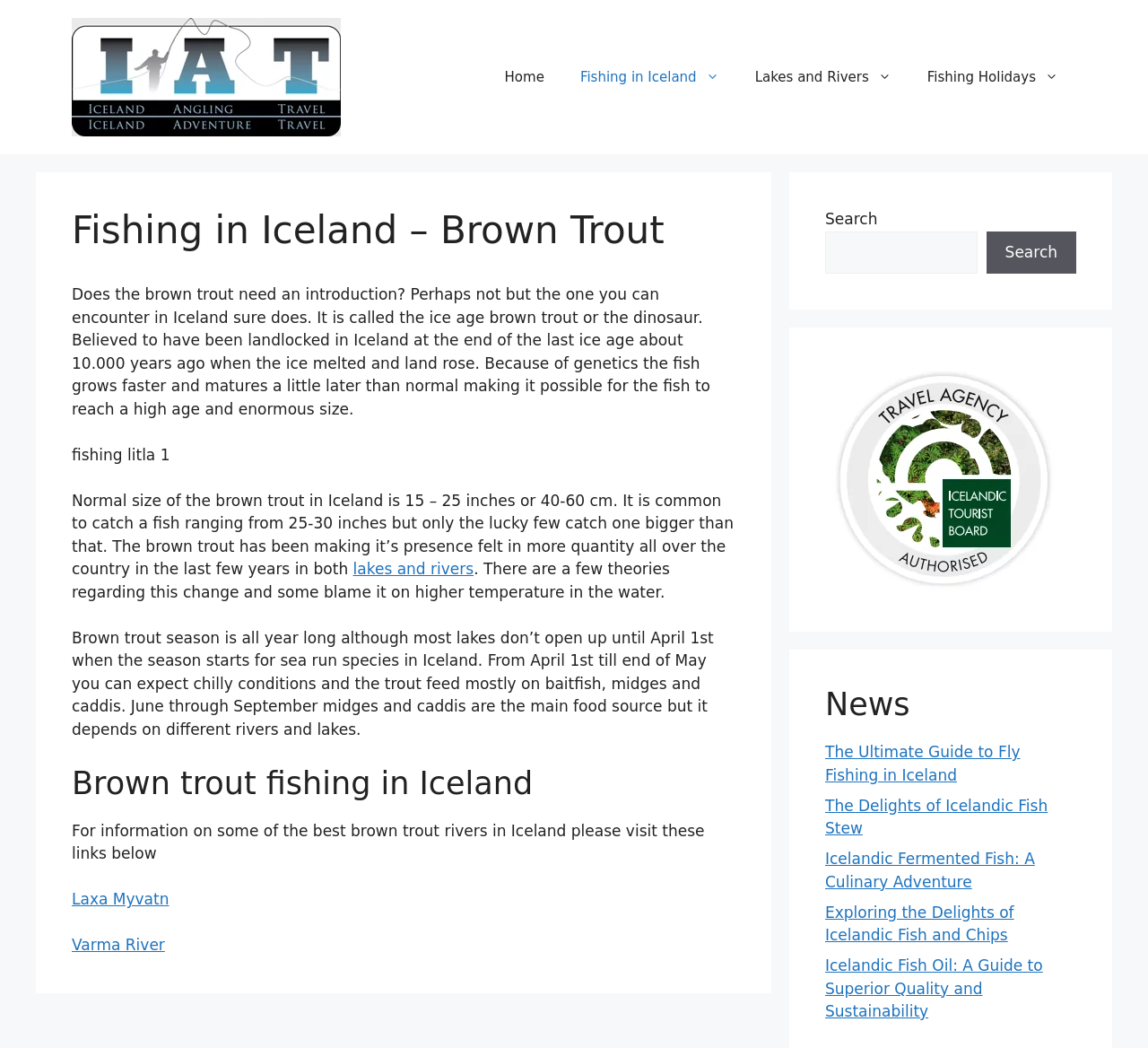Pinpoint the bounding box coordinates of the element that must be clicked to accomplish the following instruction: "Learn about 'The Ultimate Guide to Fly Fishing in Iceland'". The coordinates should be in the format of four float numbers between 0 and 1, i.e., [left, top, right, bottom].

[0.719, 0.709, 0.889, 0.748]